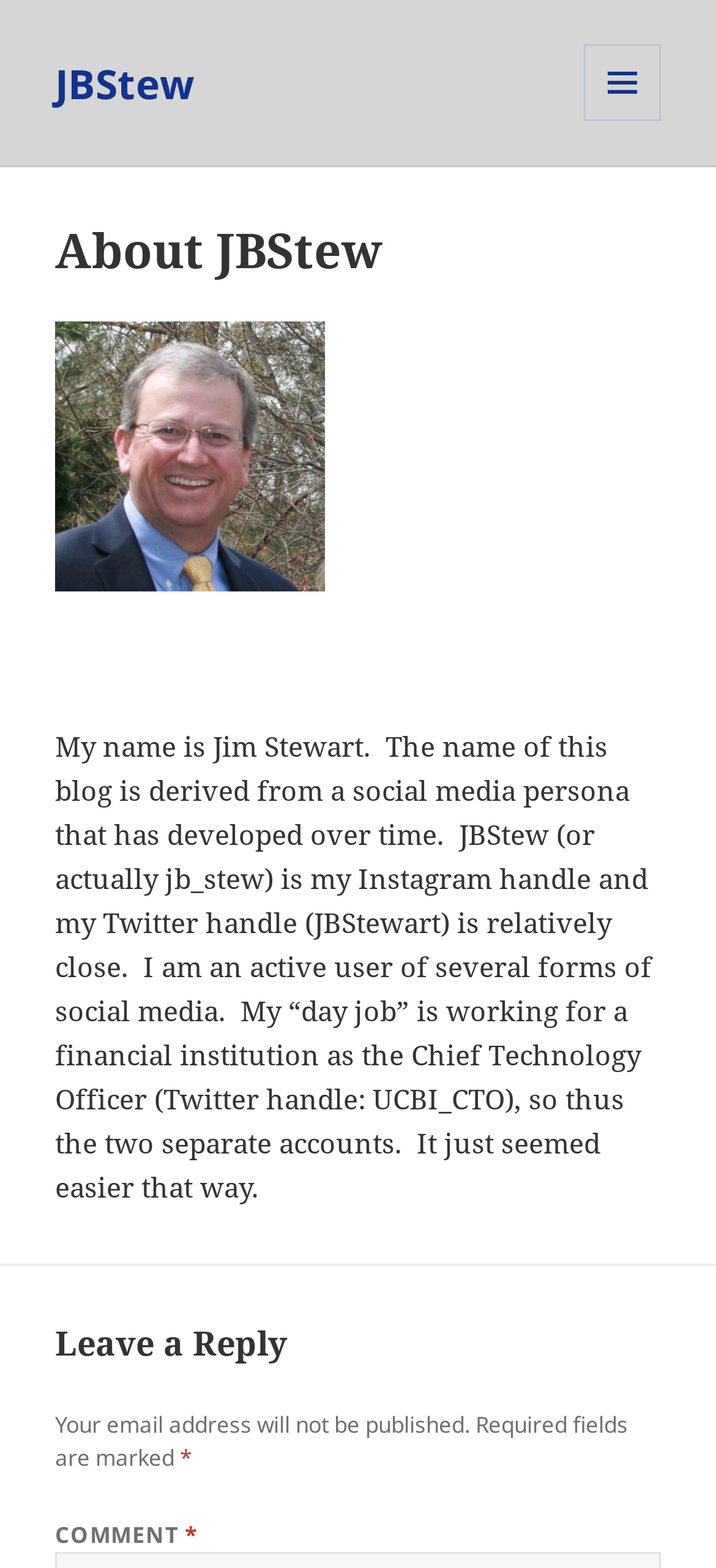Give a one-word or one-phrase response to the question: 
What is the author's name?

Jim Stewart